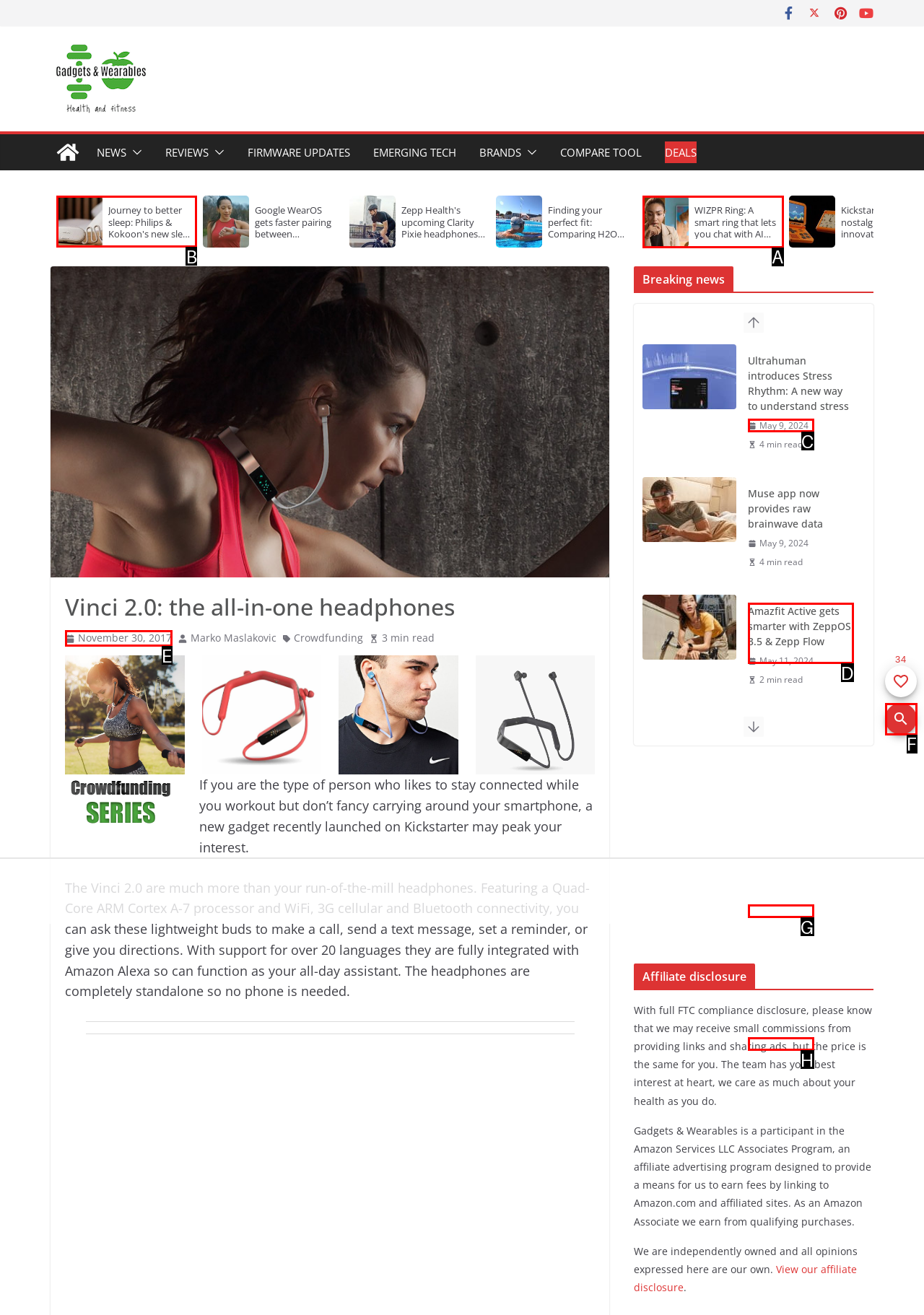Decide which HTML element to click to complete the task: Read the article 'Journey to better sleep: Philips & Kokoon's new sleep headphones' Provide the letter of the appropriate option.

B